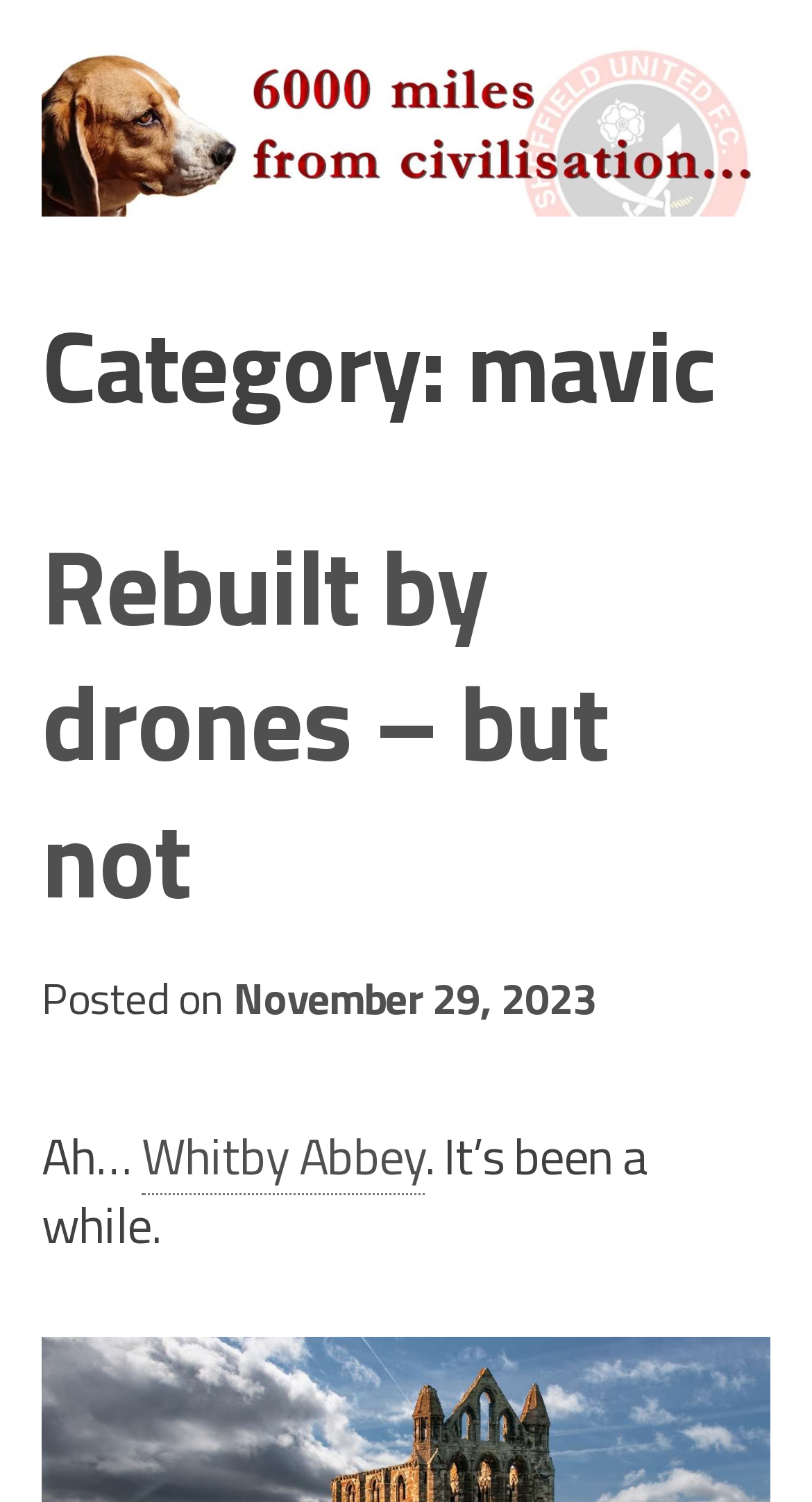Consider the image and give a detailed and elaborate answer to the question: 
What is the title of the article?

The title of the article can be found by looking at the heading element 'Rebuilt by drones – but not' which is a sub-element of the HeaderAsNonLandmark element.